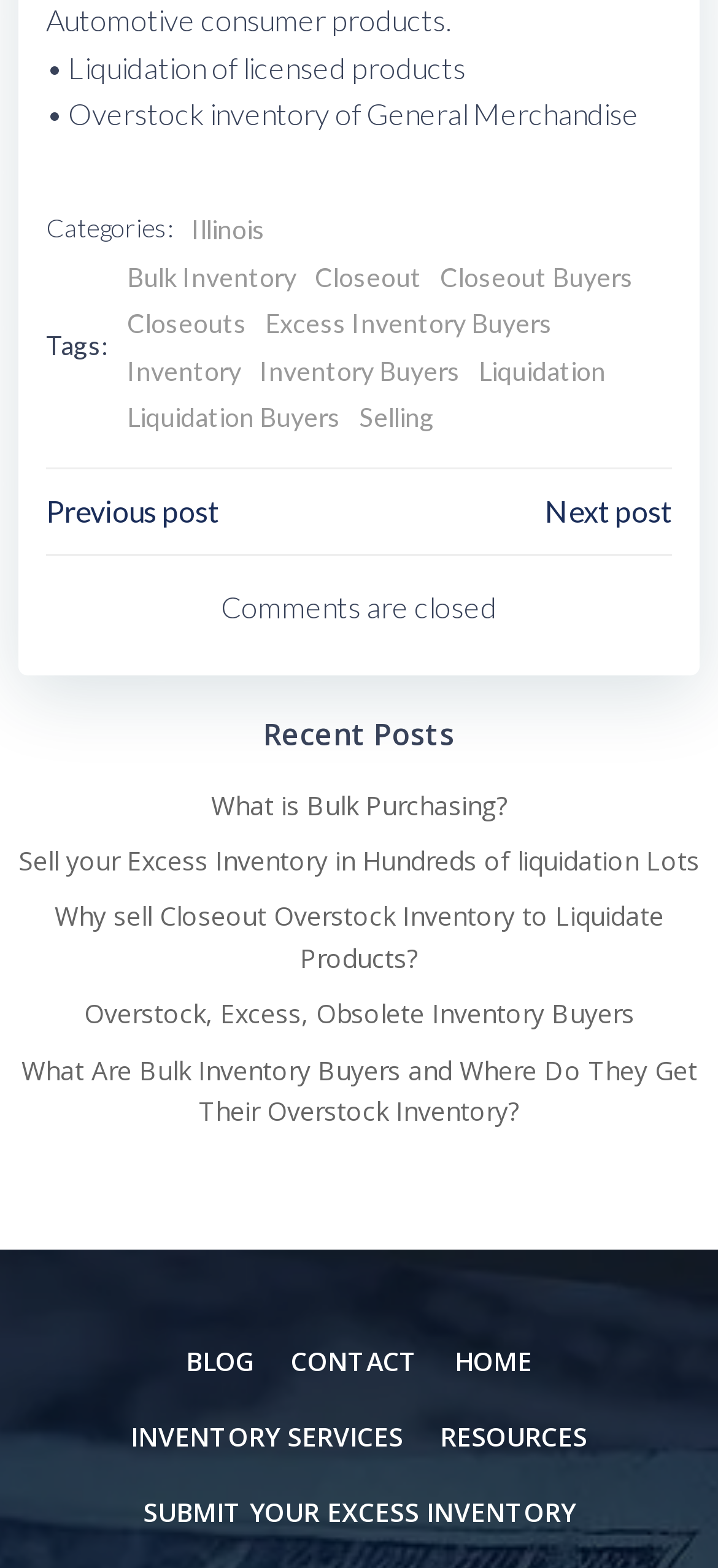Determine the bounding box coordinates for the clickable element required to fulfill the instruction: "Submit your excess inventory". Provide the coordinates as four float numbers between 0 and 1, i.e., [left, top, right, bottom].

[0.199, 0.952, 0.801, 0.977]